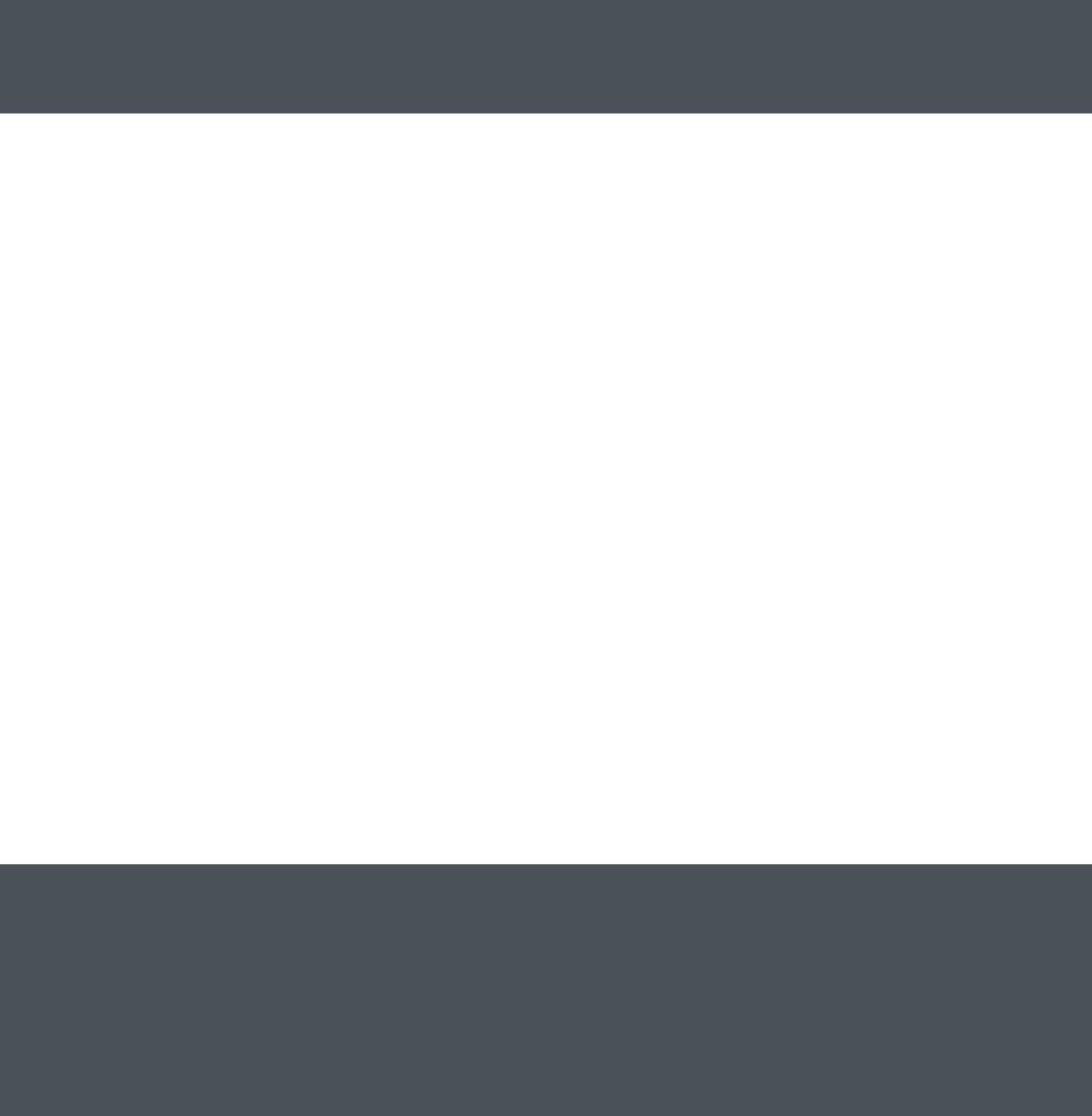Please find the bounding box for the UI element described by: "Boarding Post".

[0.661, 0.354, 0.984, 0.599]